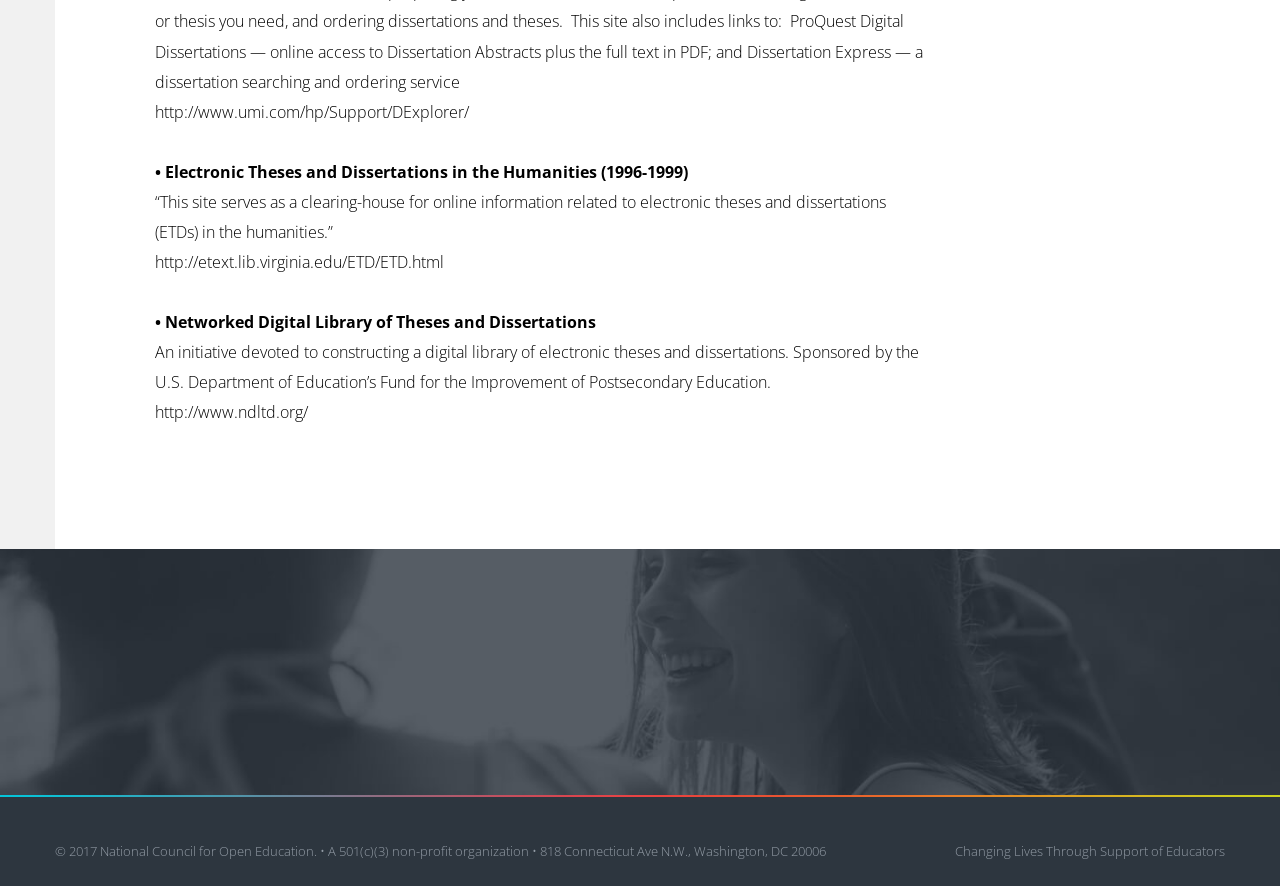Identify the bounding box of the UI element that matches this description: "Industry".

None